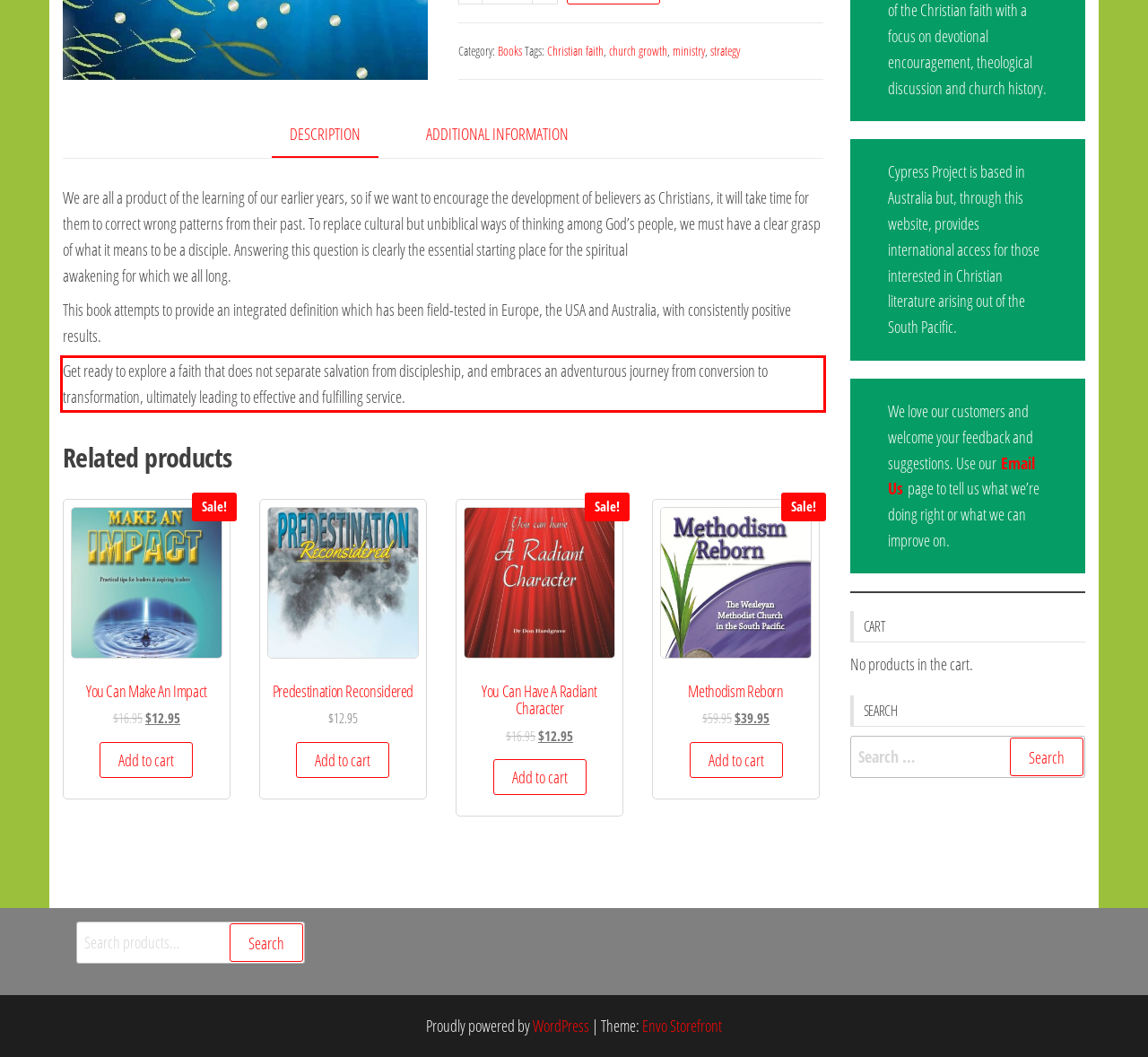Identify the text within the red bounding box on the webpage screenshot and generate the extracted text content.

Get ready to explore a faith that does not separate salvation from discipleship, and embraces an adventurous journey from conversion to transformation, ultimately leading to effective and fulfilling service.